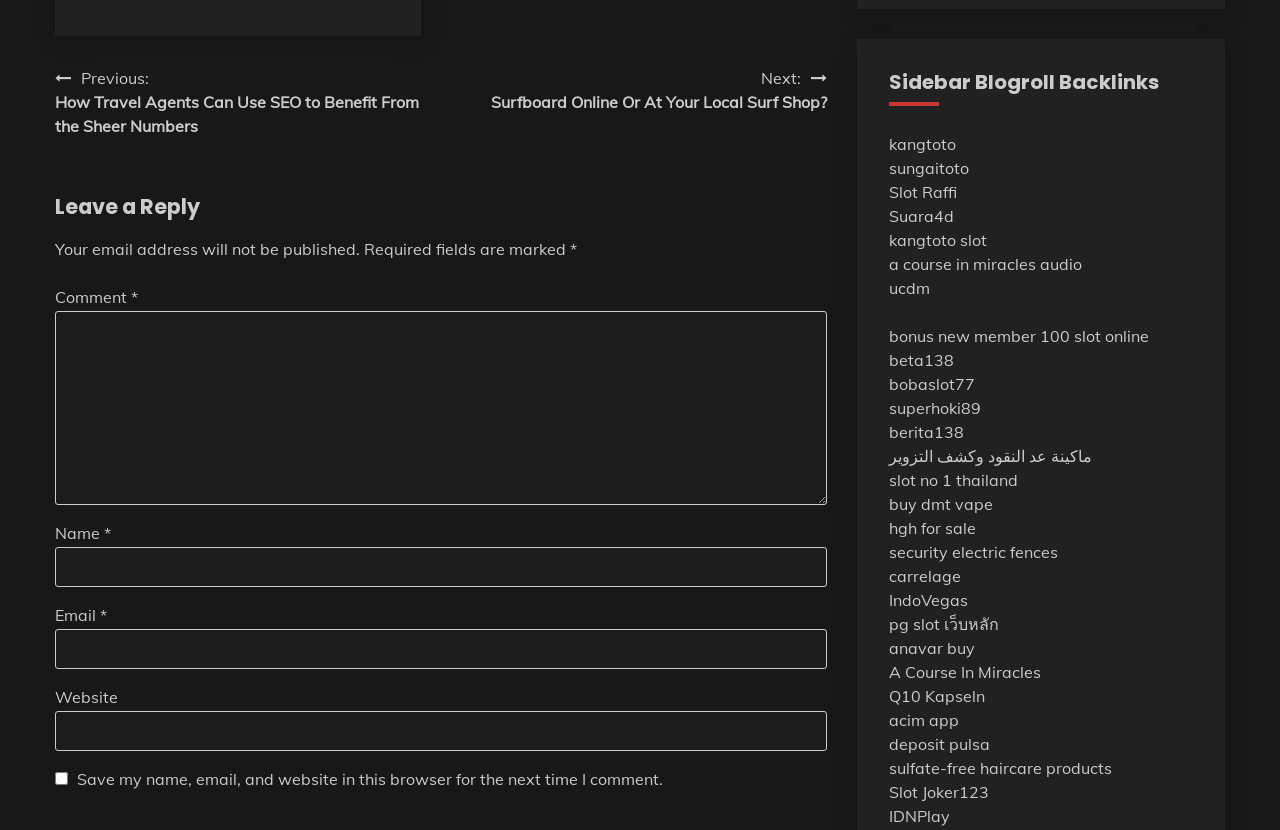Select the bounding box coordinates of the element I need to click to carry out the following instruction: "Open Search Bar".

None